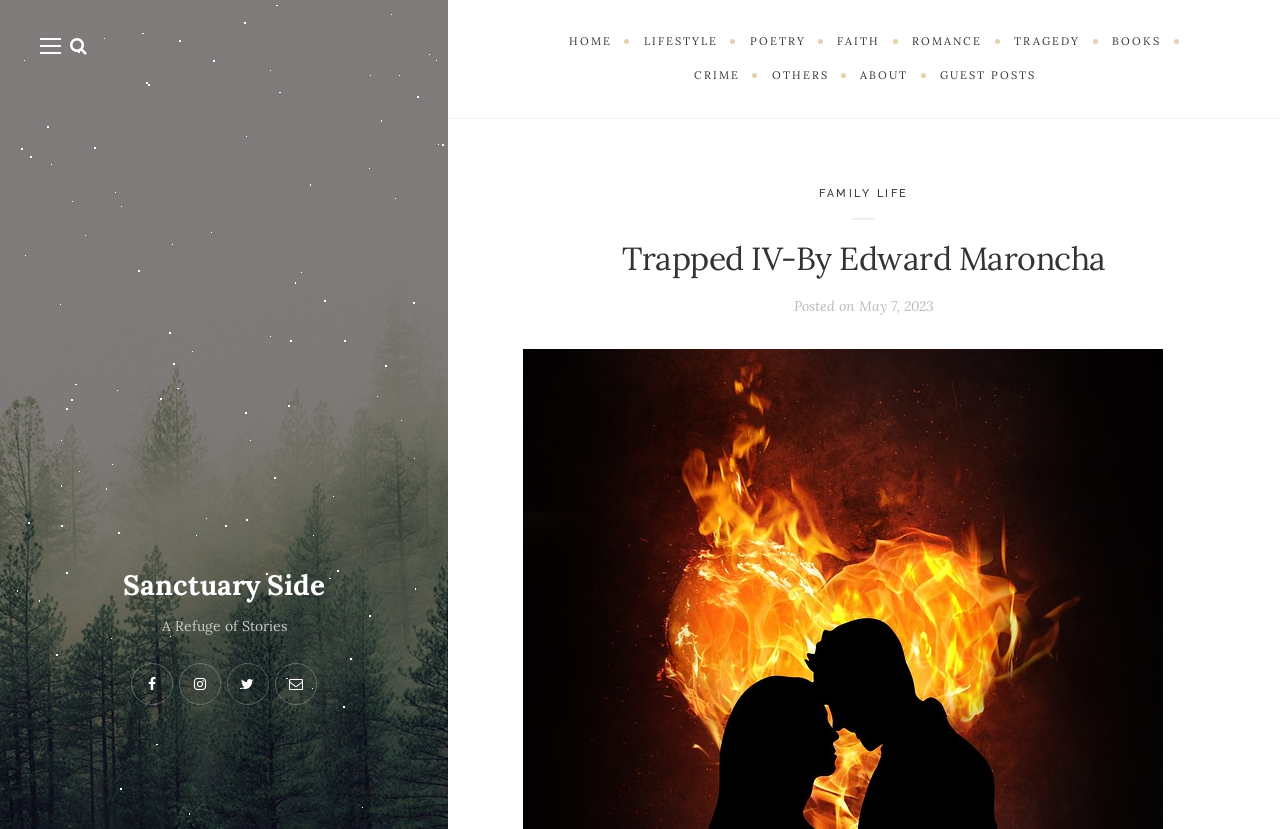When was the current story posted?
Please respond to the question thoroughly and include all relevant details.

I found the time element 'May 7, 2023' which indicates when the current story was posted.